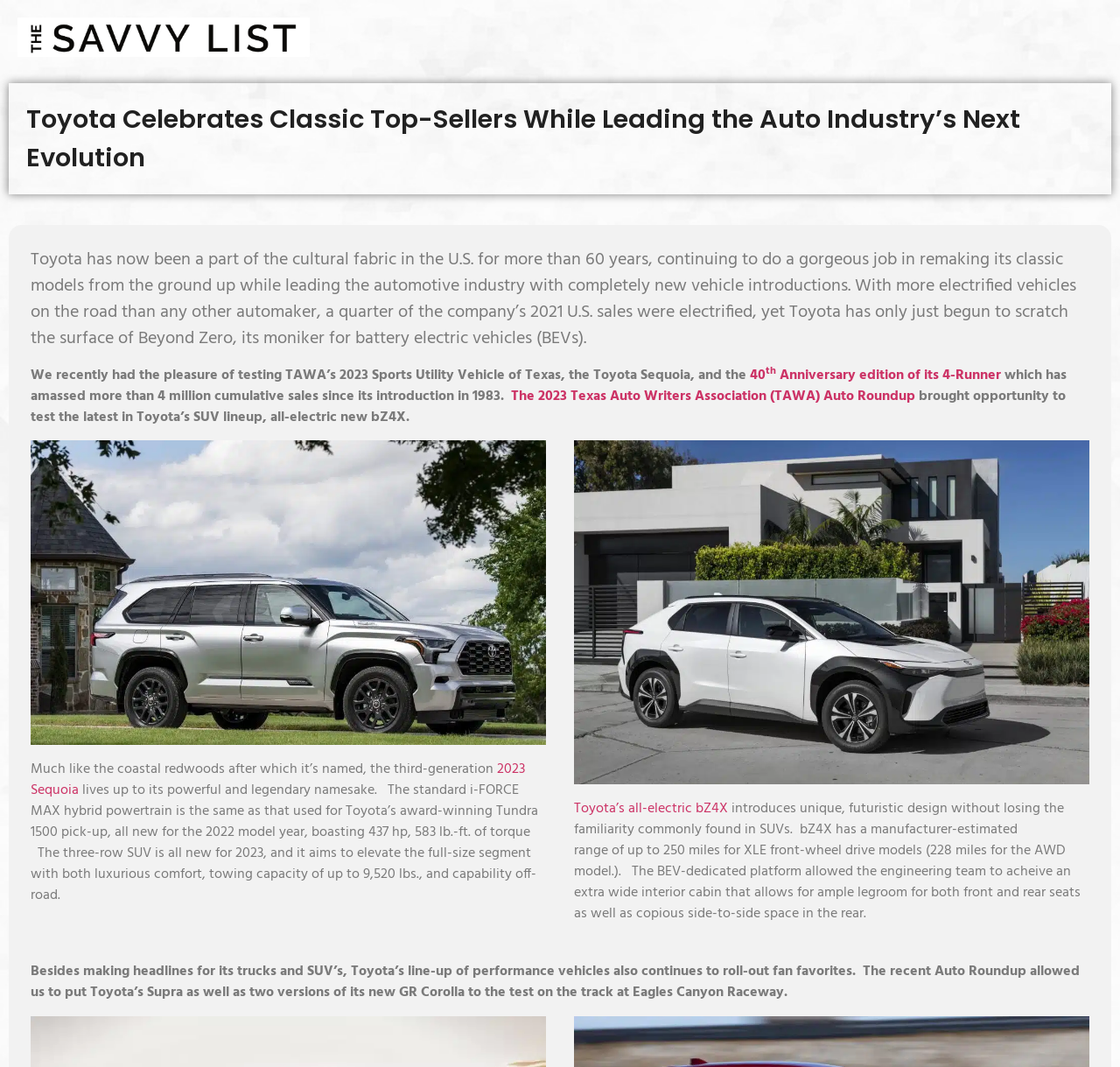Locate the UI element that matches the description 2023 Sequoia in the webpage screenshot. Return the bounding box coordinates in the format (top-left x, top-left y, bottom-right x, bottom-right y), with values ranging from 0 to 1.

[0.027, 0.71, 0.469, 0.751]